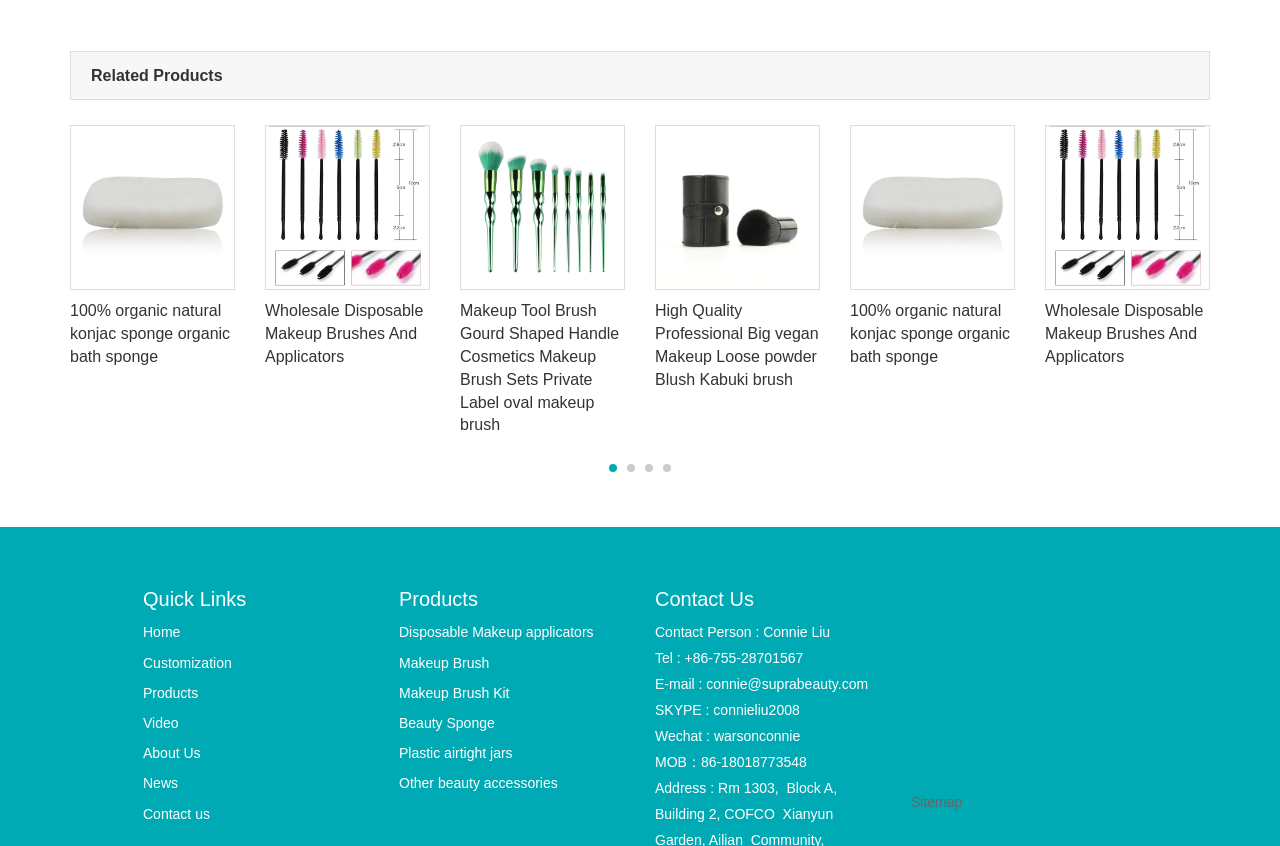Predict the bounding box of the UI element that fits this description: "Customization".

[0.112, 0.774, 0.181, 0.793]